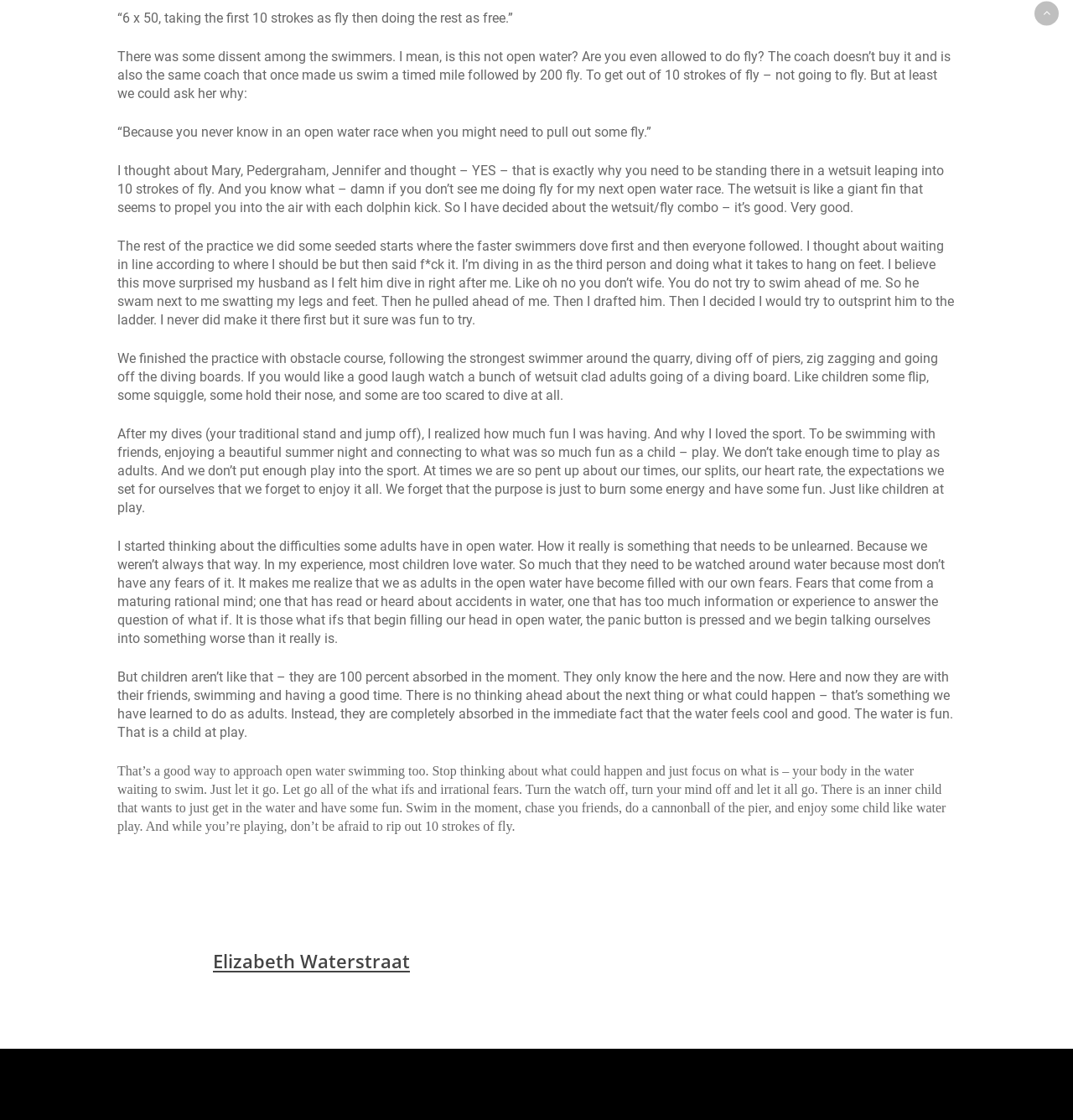Identify the bounding box coordinates for the UI element described by the following text: "parent_node: HOME aria-label="Back to top"". Provide the coordinates as four float numbers between 0 and 1, in the format [left, top, right, bottom].

[0.964, 0.001, 0.987, 0.023]